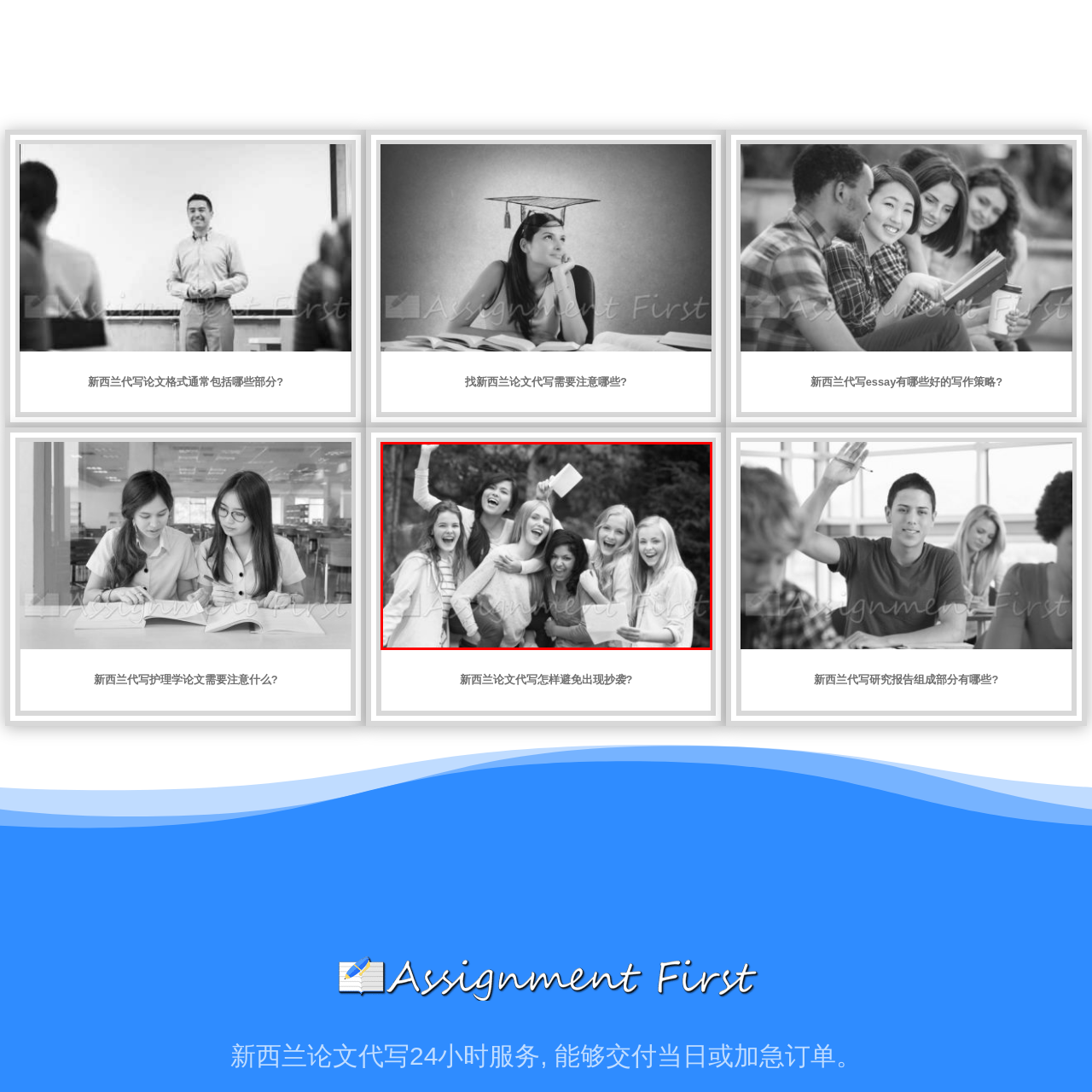Examine the area surrounded by the red box and describe it in detail.

The image features a lively group of six young women enthusiastically celebrating together, their expressions radiating joy and excitement. They are arranged in a playful manner, with one girl sitting on another's shoulders as they all engage in a moment of laughter and cheer. The backdrop showcases a natural setting, enhancing the carefree atmosphere of the scene. Each individual is dressed casually, contributing to the overall relaxed vibe. The phrase "Assignment First" subtly overlaid at the bottom suggests an academic context, possibly linked to services related to study or writing assistance, emphasizing a supportive and collaborative spirit among friends or classmates.